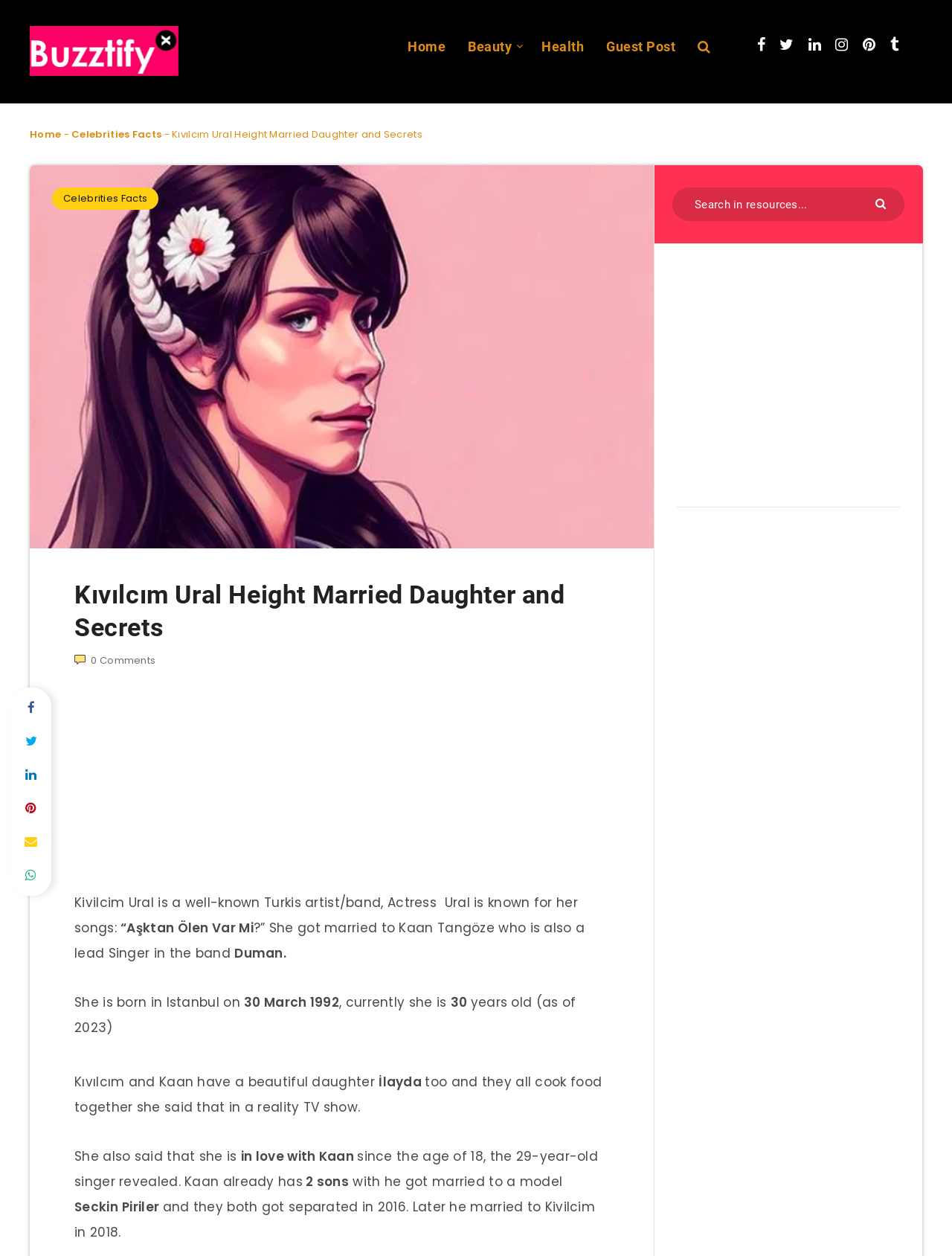What is Kıvılcım Ural's age as of 2023?
Based on the image, provide your answer in one word or phrase.

31 years old